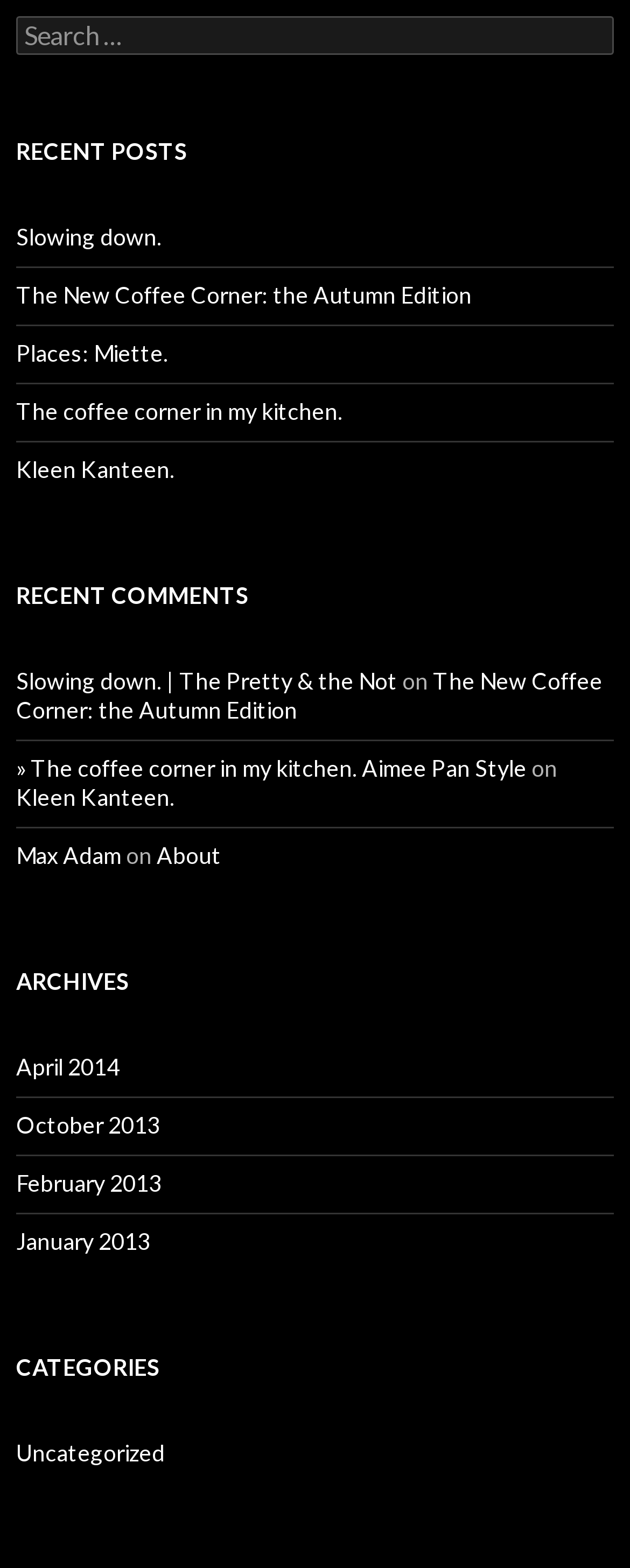Given the element description Hiraeth and Ubuntu, predict the bounding box coordinates for the UI element in the webpage screenshot. The format should be (top-left x, top-left y, bottom-right x, bottom-right y), and the values should be between 0 and 1.

None